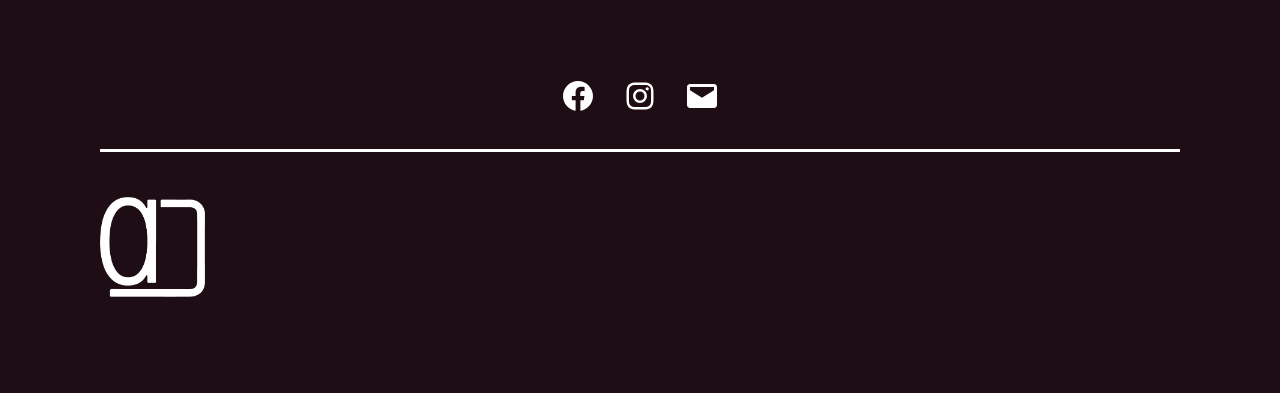Use a single word or phrase to answer the question: 
What is the name of the interior design company?

Angela Jean Interiors